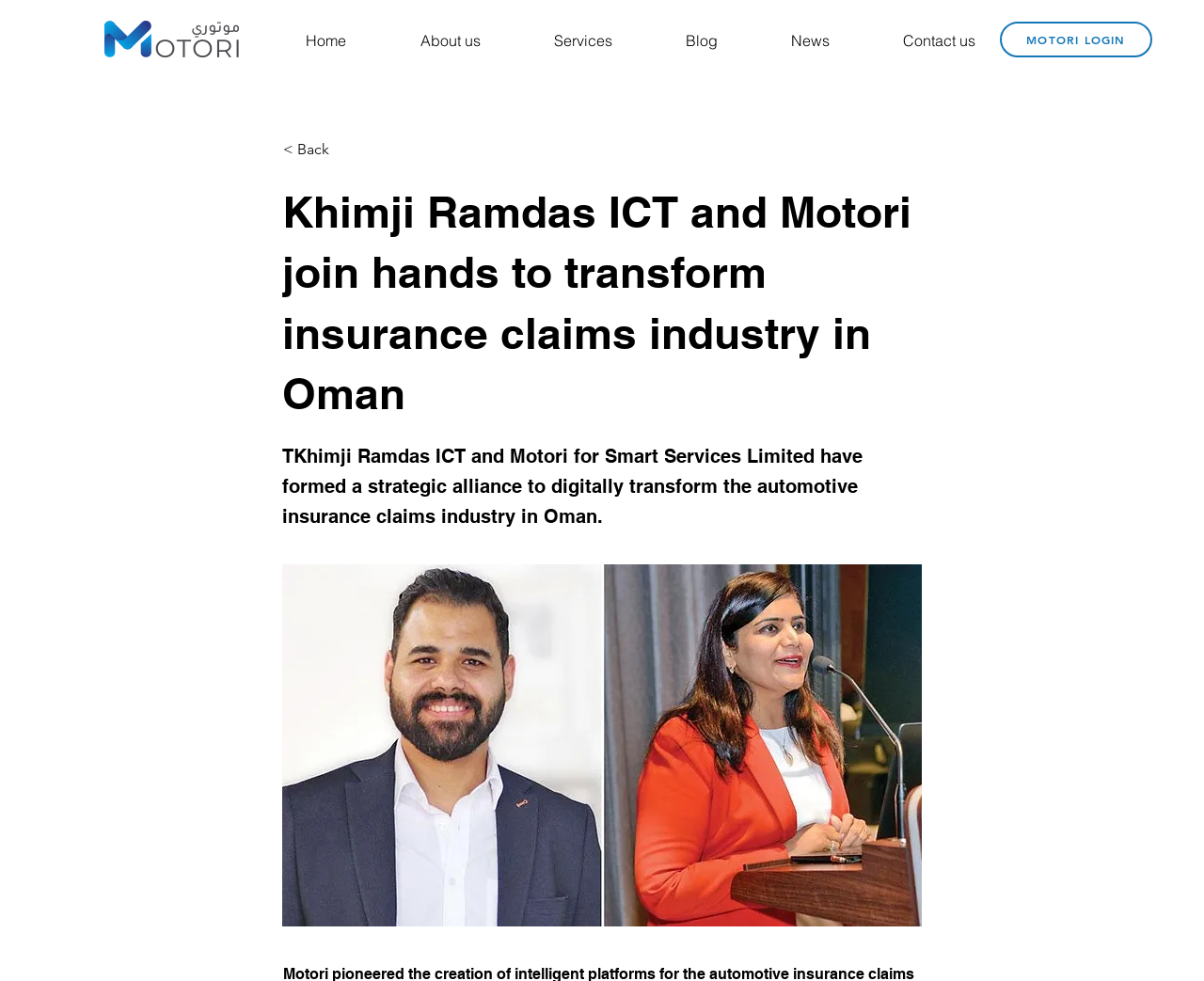Answer the question in a single word or phrase:
How many navigation links are there?

6